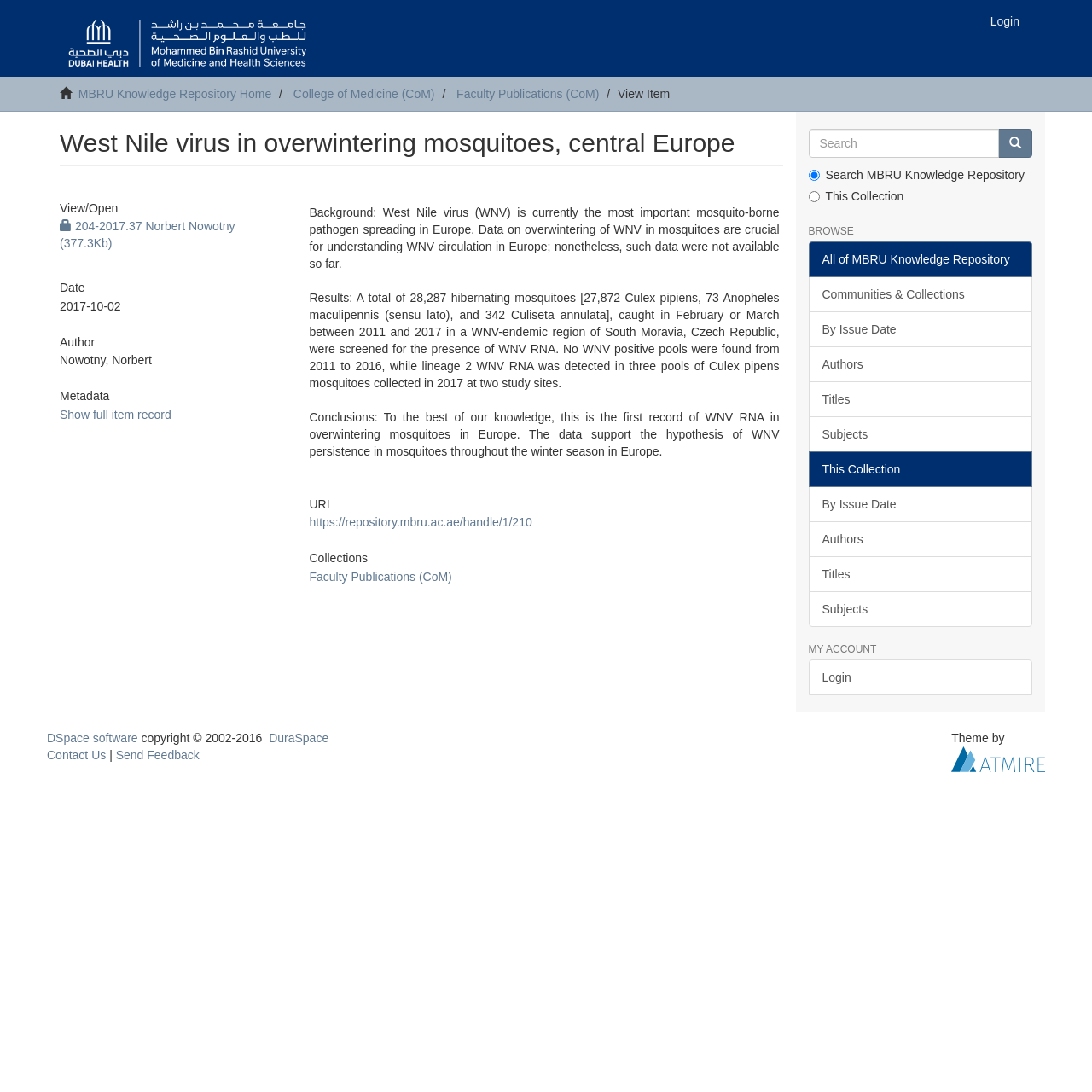Given the element description "Photo Galleries" in the screenshot, predict the bounding box coordinates of that UI element.

None